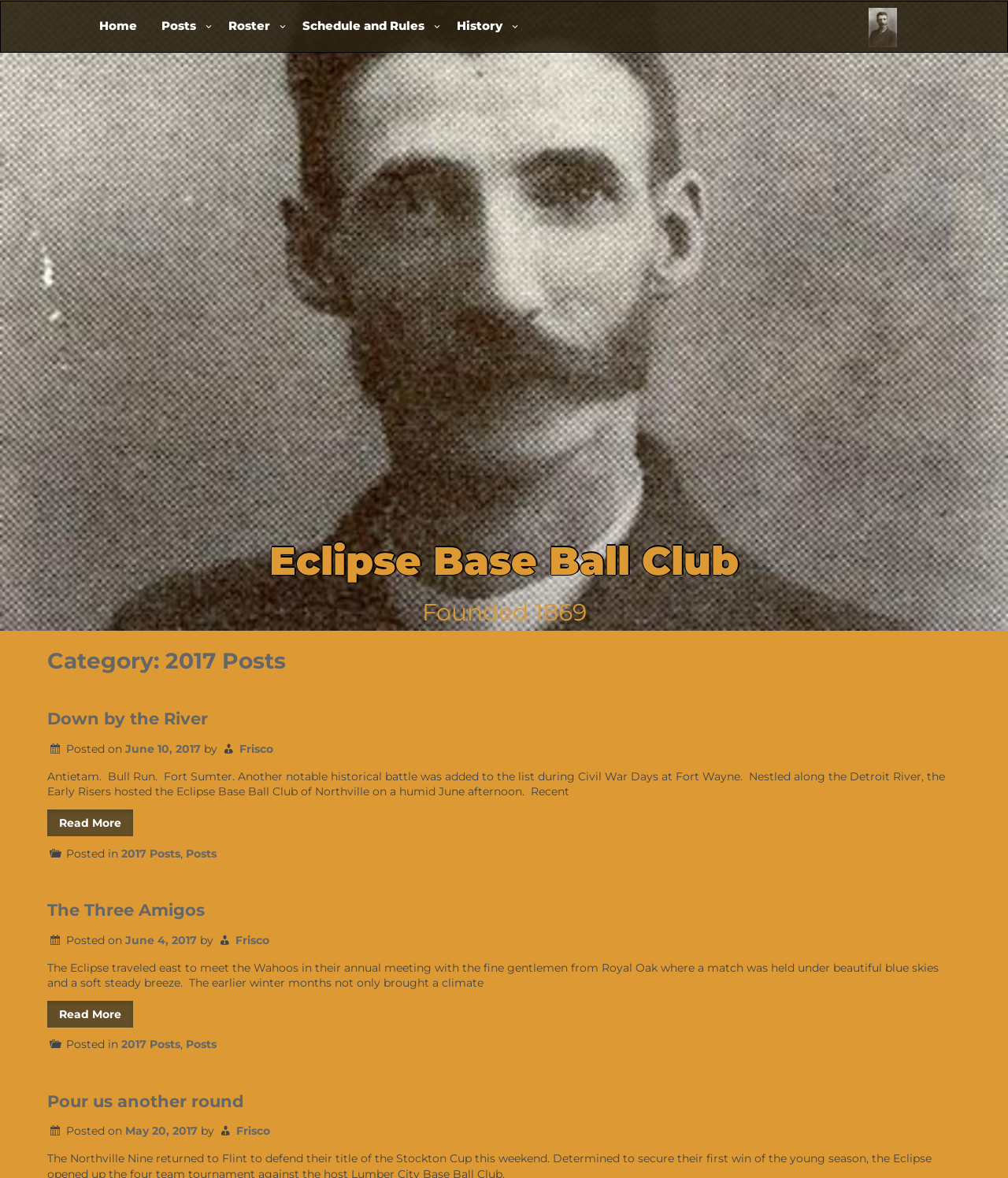Show the bounding box coordinates of the element that should be clicked to complete the task: "View posts in 2017".

[0.12, 0.718, 0.179, 0.73]